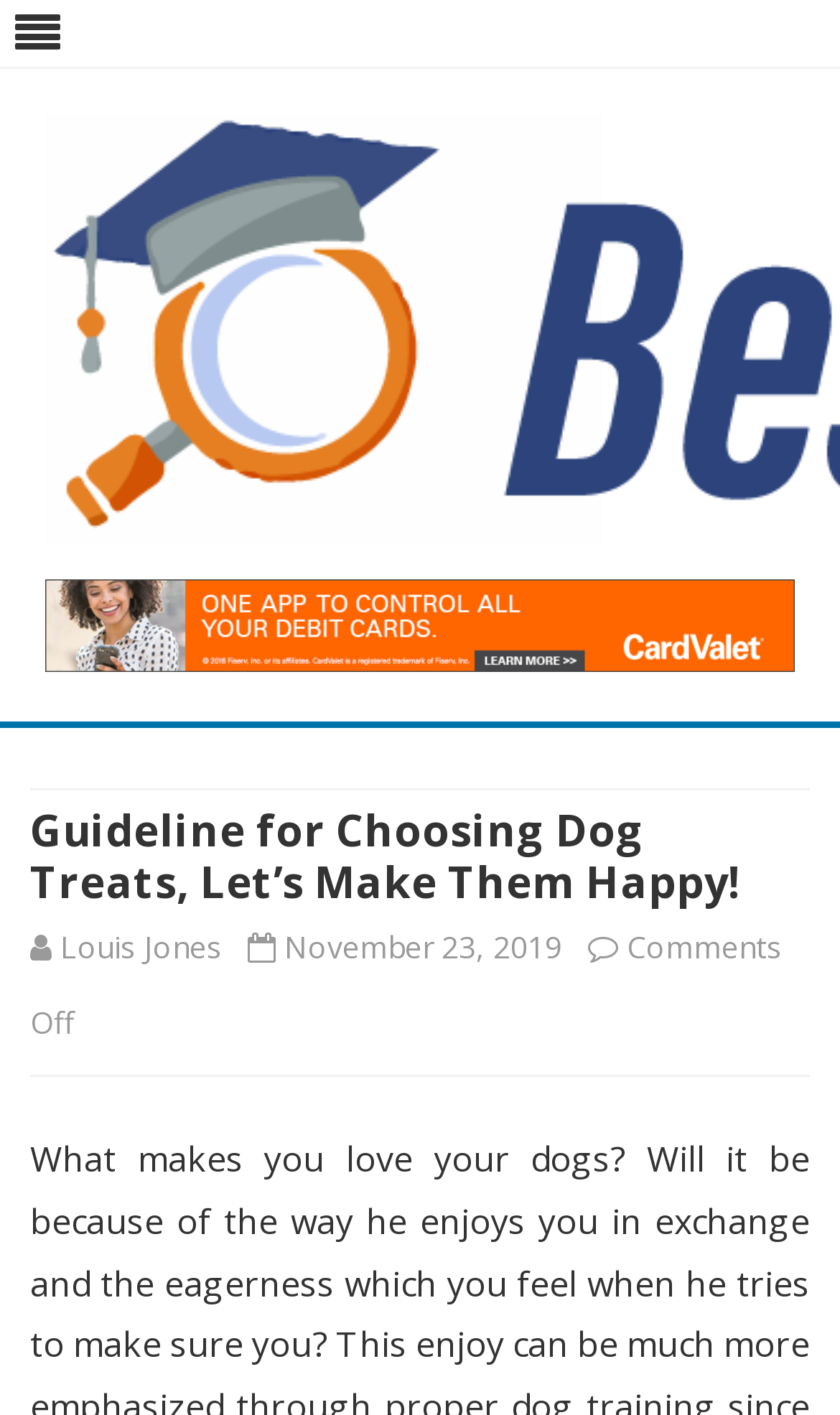Provide the bounding box coordinates of the HTML element described by the text: "Louis Jones". The coordinates should be in the format [left, top, right, bottom] with values between 0 and 1.

[0.072, 0.655, 0.264, 0.683]